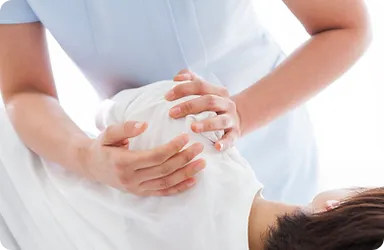Please answer the following question using a single word or phrase: 
What is the setting of the image?

A therapy room